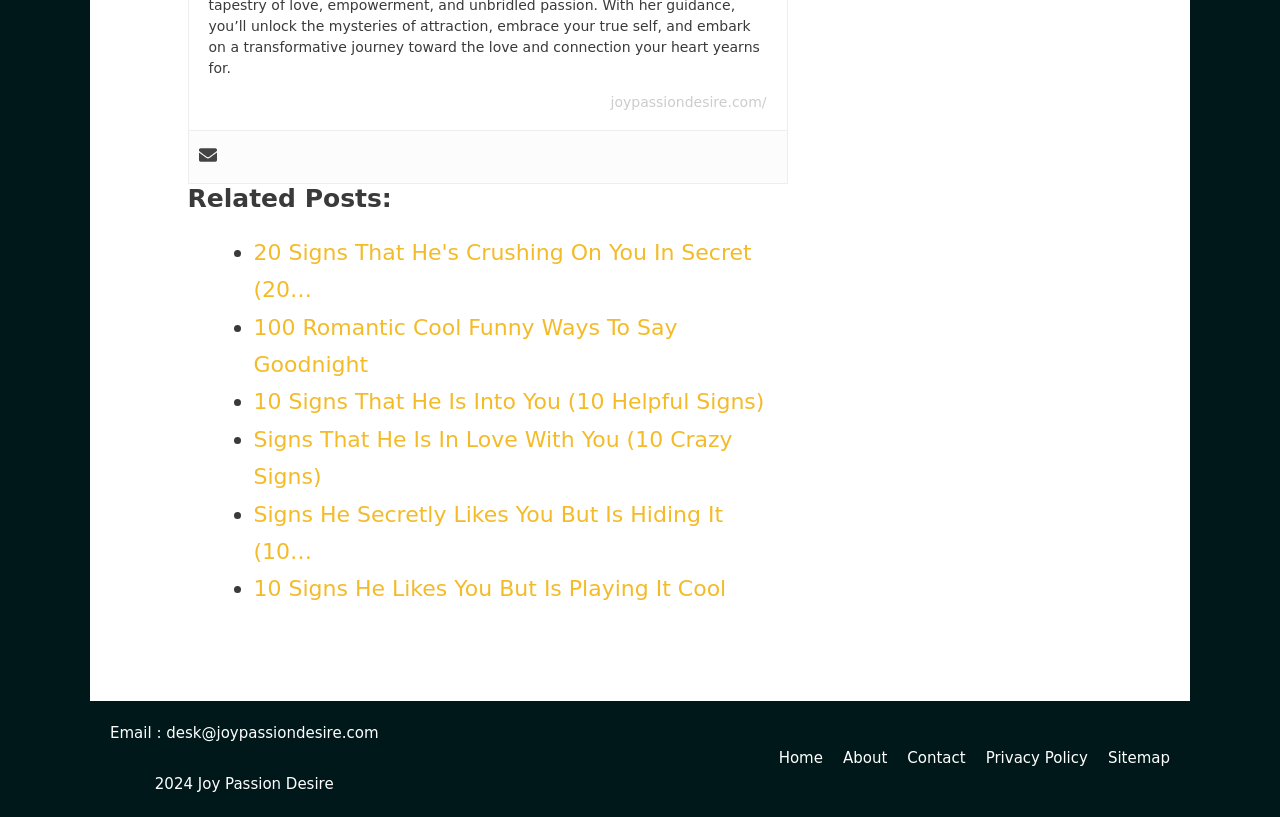Identify the bounding box coordinates of the region that should be clicked to execute the following instruction: "contact the website owner".

[0.709, 0.917, 0.754, 0.939]